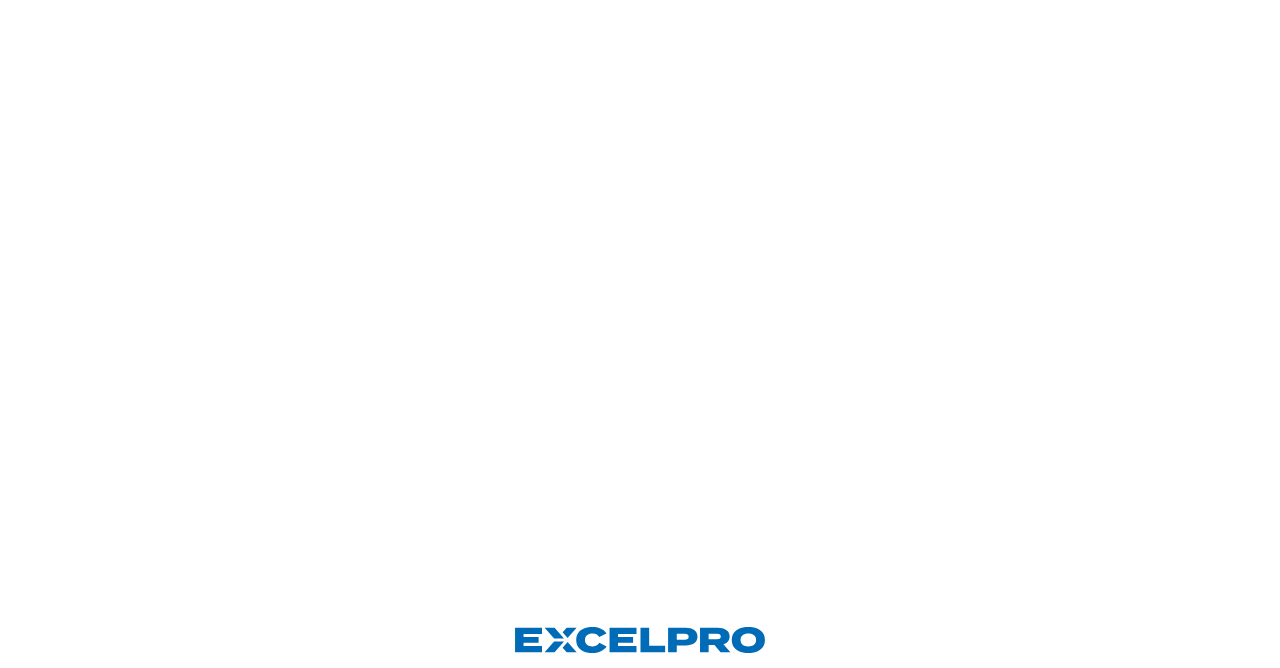What is the date of the blog post?
Answer the question with just one word or phrase using the image.

March 6, 2023